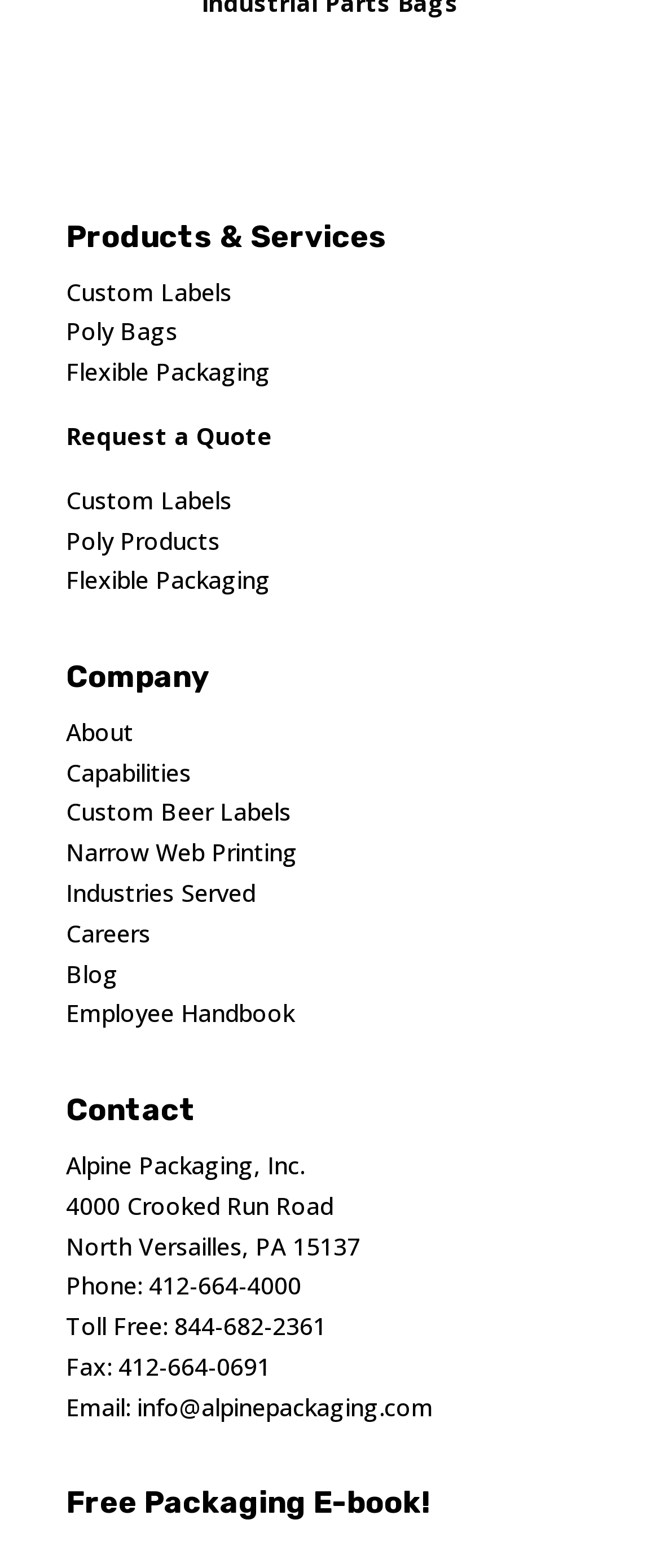Find the bounding box coordinates of the element's region that should be clicked in order to follow the given instruction: "Contact via email". The coordinates should consist of four float numbers between 0 and 1, i.e., [left, top, right, bottom].

[0.208, 0.887, 0.656, 0.907]